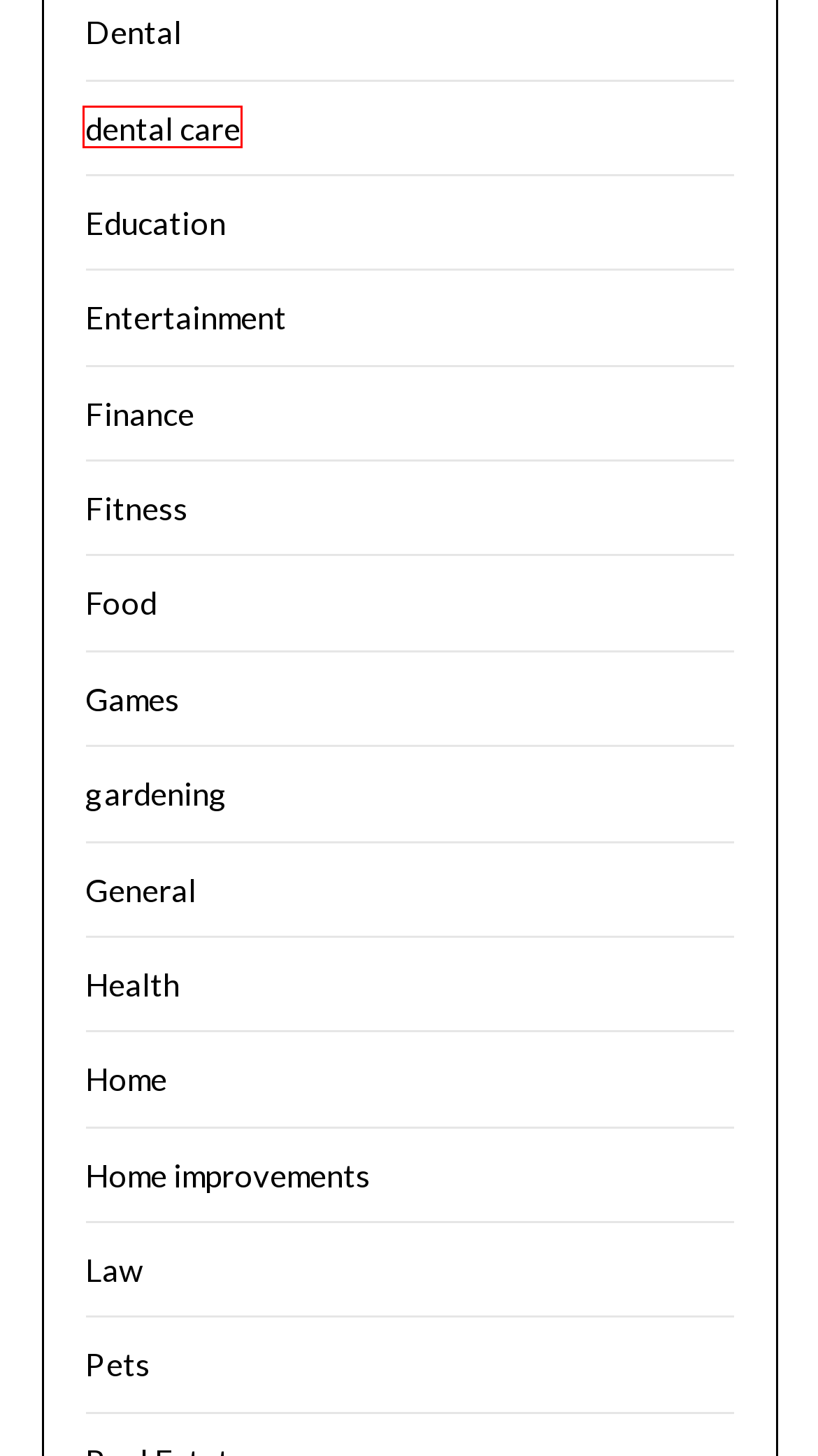You have a screenshot of a webpage with a red bounding box around an element. Choose the best matching webpage description that would appear after clicking the highlighted element. Here are the candidates:
A. Entertainment Archives - Interesting things to share online
B. Dental Archives - Interesting things to share online
C. Fitness Archives - Interesting things to share online
D. Games Archives - Interesting things to share online
E. Pets Archives - Interesting things to share online
F. gardening Archives - Interesting things to share online
G. dental care Archives - Interesting things to share online
H. Law Archives - Interesting things to share online

G